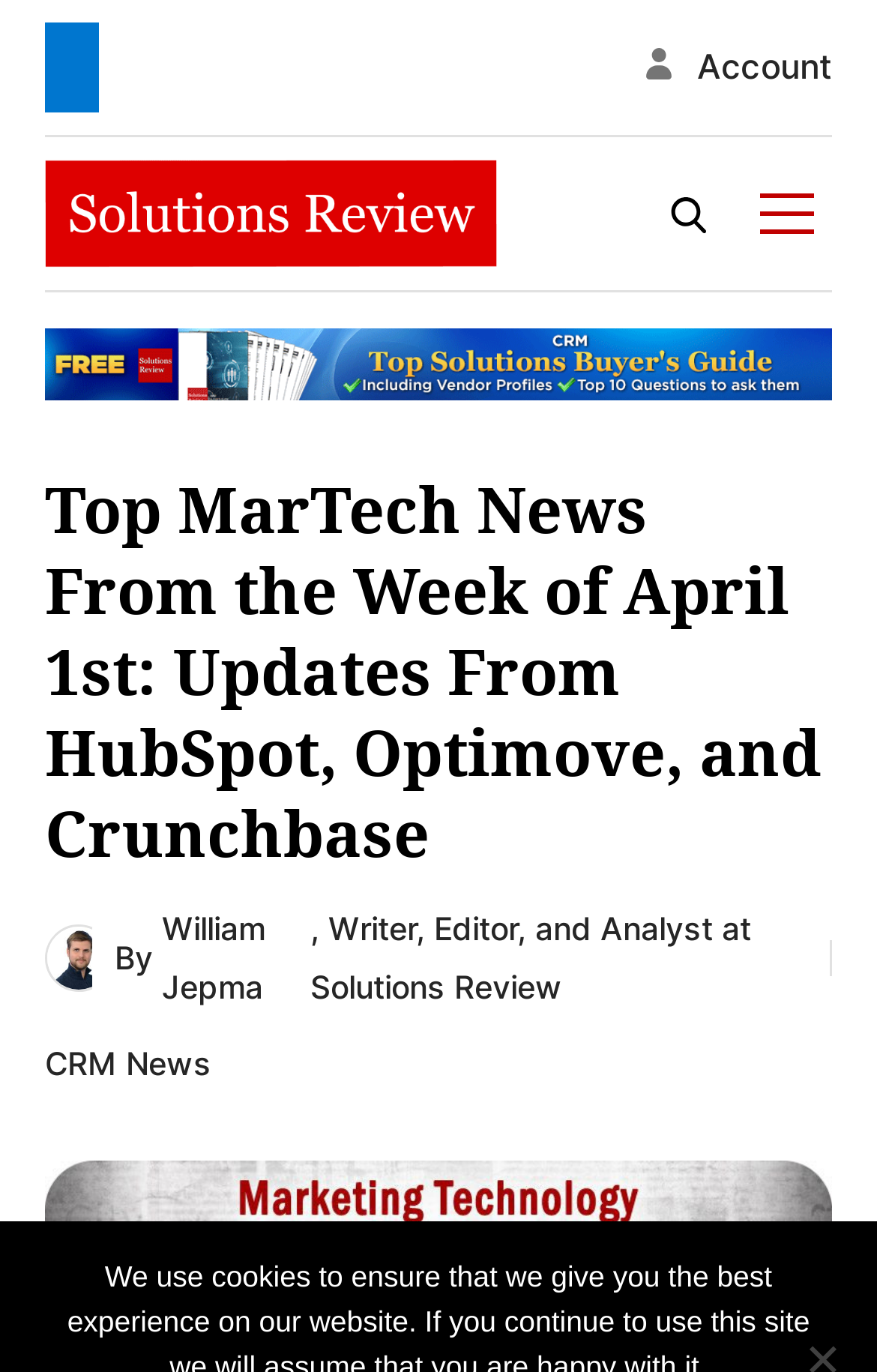Identify the bounding box coordinates for the UI element mentioned here: "alt="Logo"". Provide the coordinates as four float values between 0 and 1, i.e., [left, top, right, bottom].

[0.051, 0.116, 0.566, 0.195]